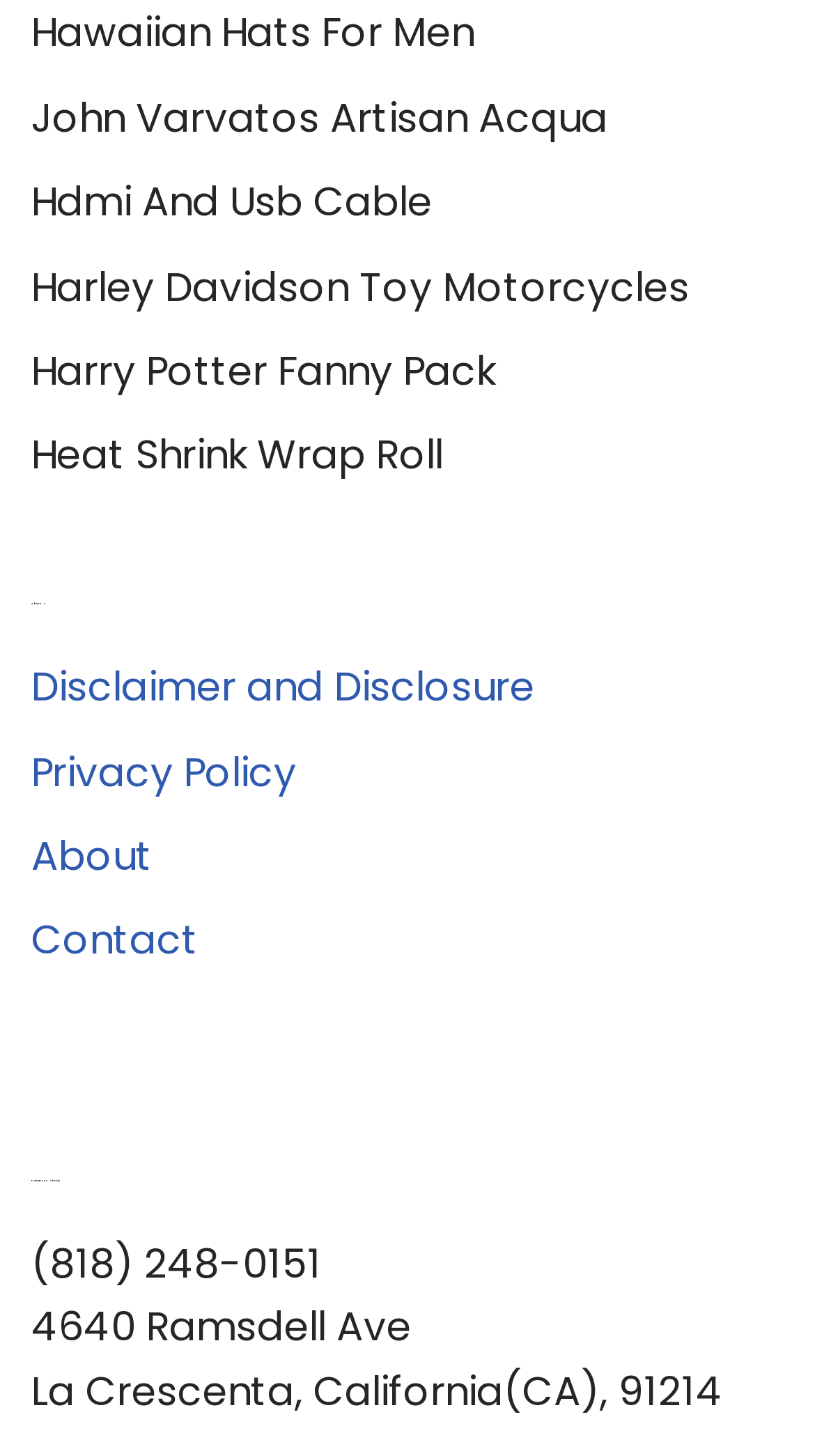Locate the bounding box coordinates of the clickable region necessary to complete the following instruction: "Learn about John Varvatos Artisan Acqua". Provide the coordinates in the format of four float numbers between 0 and 1, i.e., [left, top, right, bottom].

[0.038, 0.061, 0.746, 0.1]